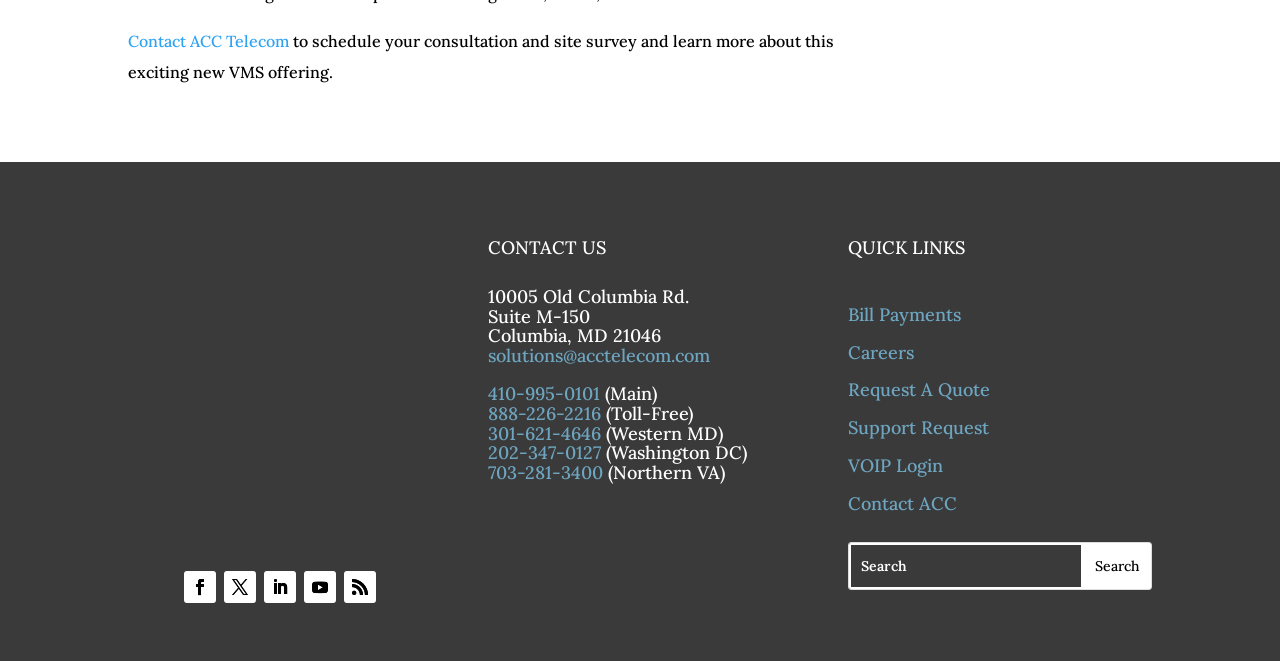Identify the bounding box coordinates of the part that should be clicked to carry out this instruction: "Search".

[0.663, 0.821, 0.899, 0.891]